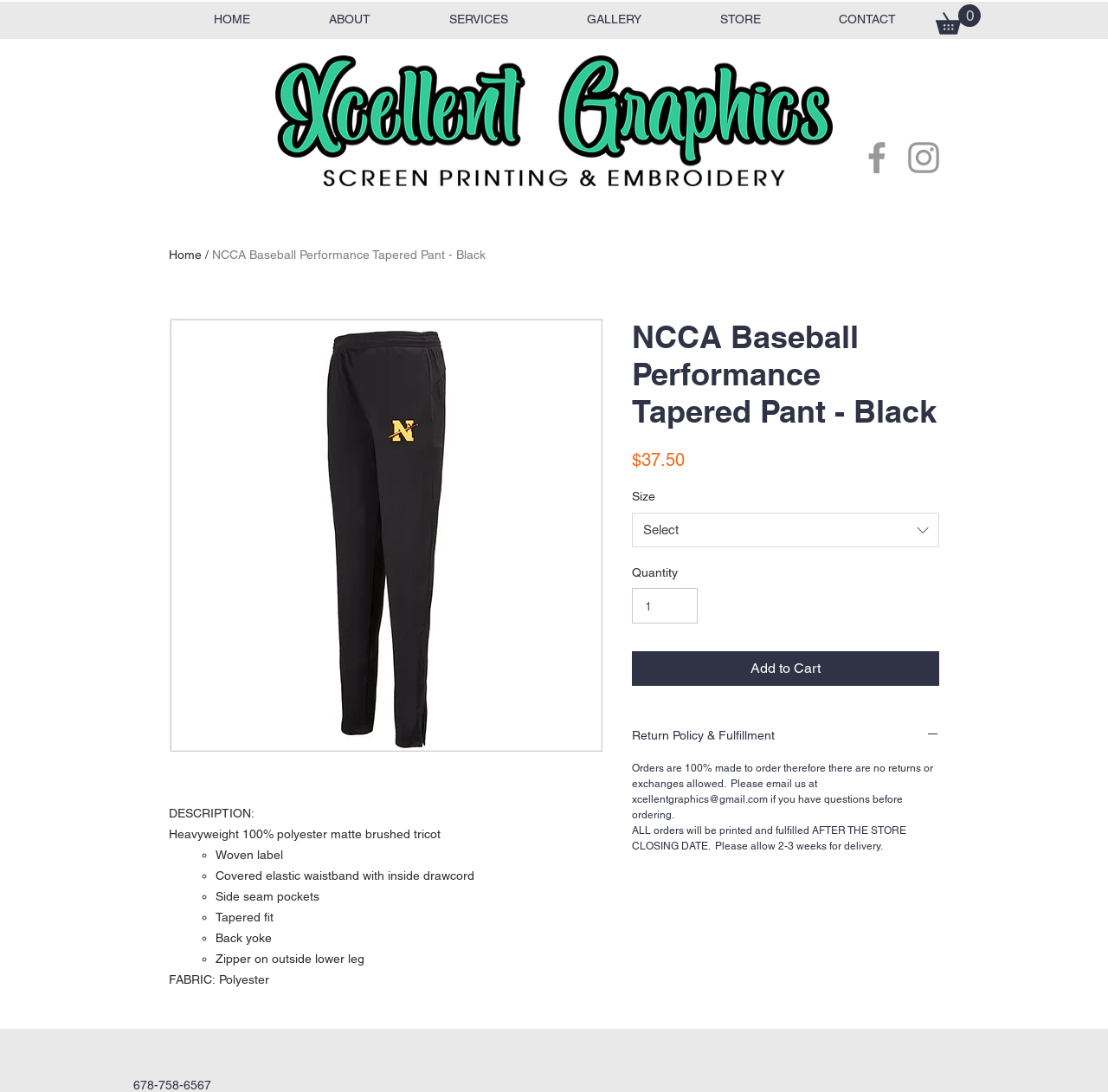What is the headline of the webpage?

NCCA Baseball Performance Tapered Pant - Black